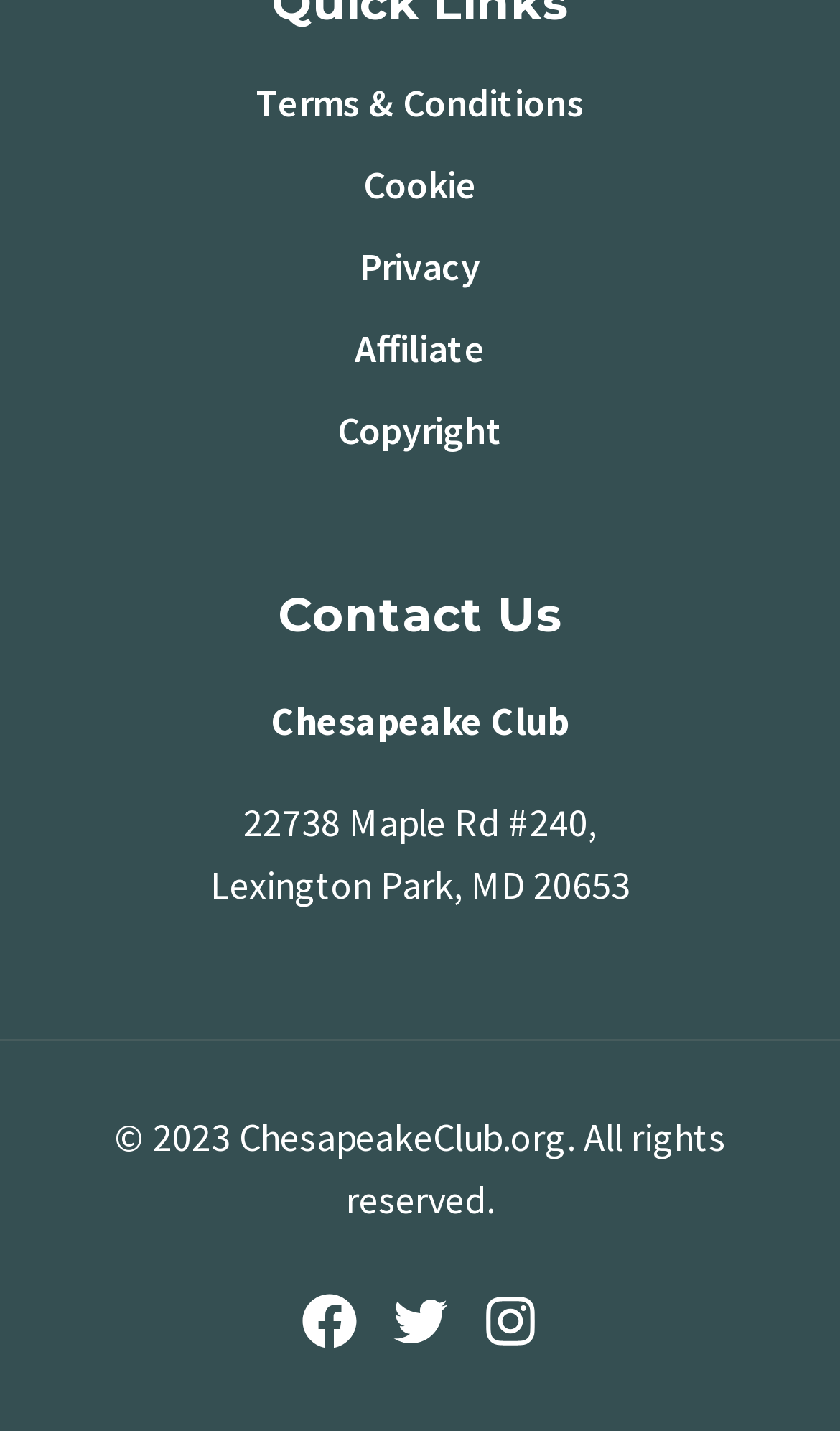Please give the bounding box coordinates of the area that should be clicked to fulfill the following instruction: "Check Privacy policy". The coordinates should be in the format of four float numbers from 0 to 1, i.e., [left, top, right, bottom].

[0.428, 0.164, 0.572, 0.208]